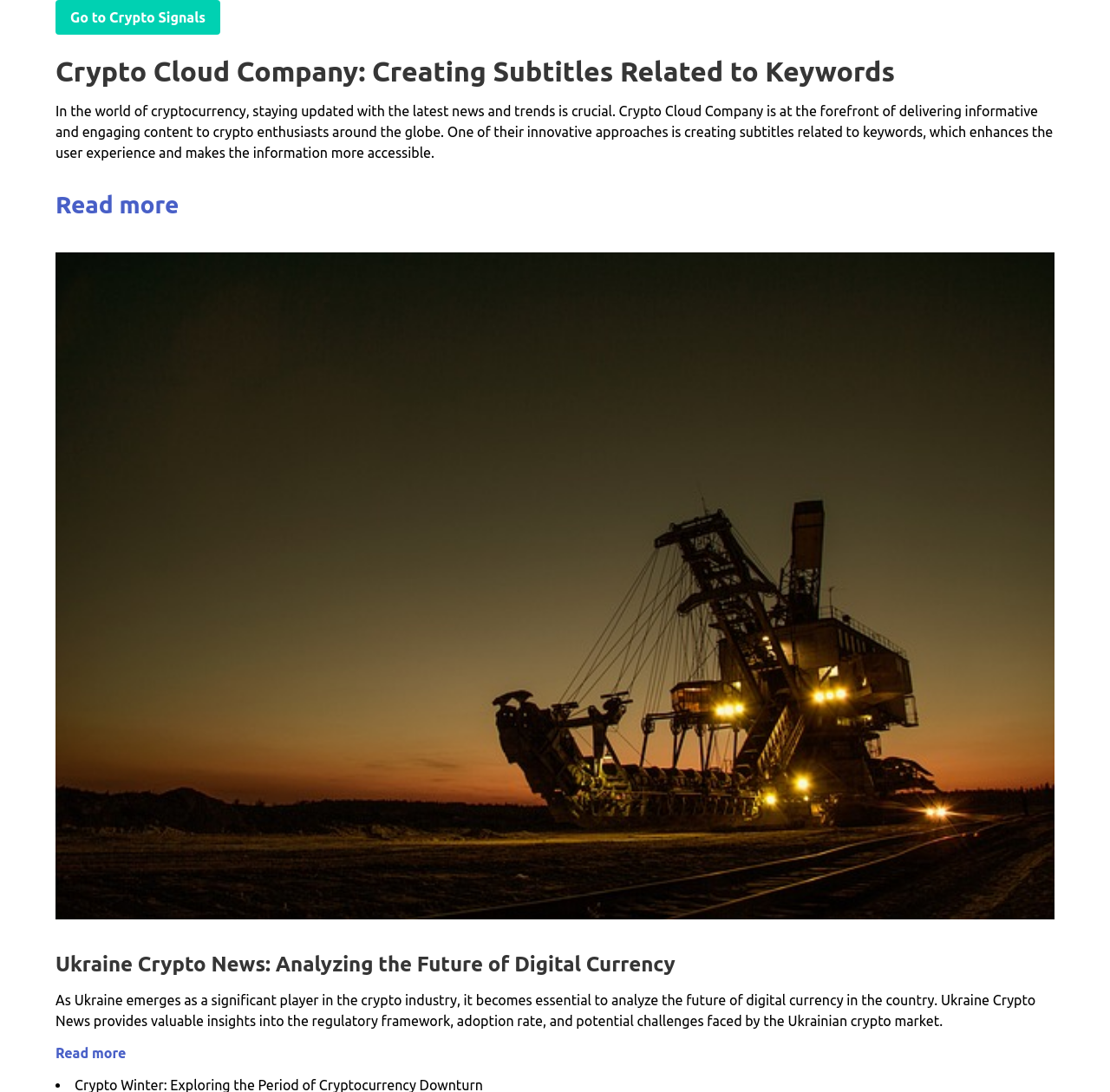Determine the bounding box of the UI element mentioned here: "Media kit". The coordinates must be in the format [left, top, right, bottom] with values ranging from 0 to 1.

None